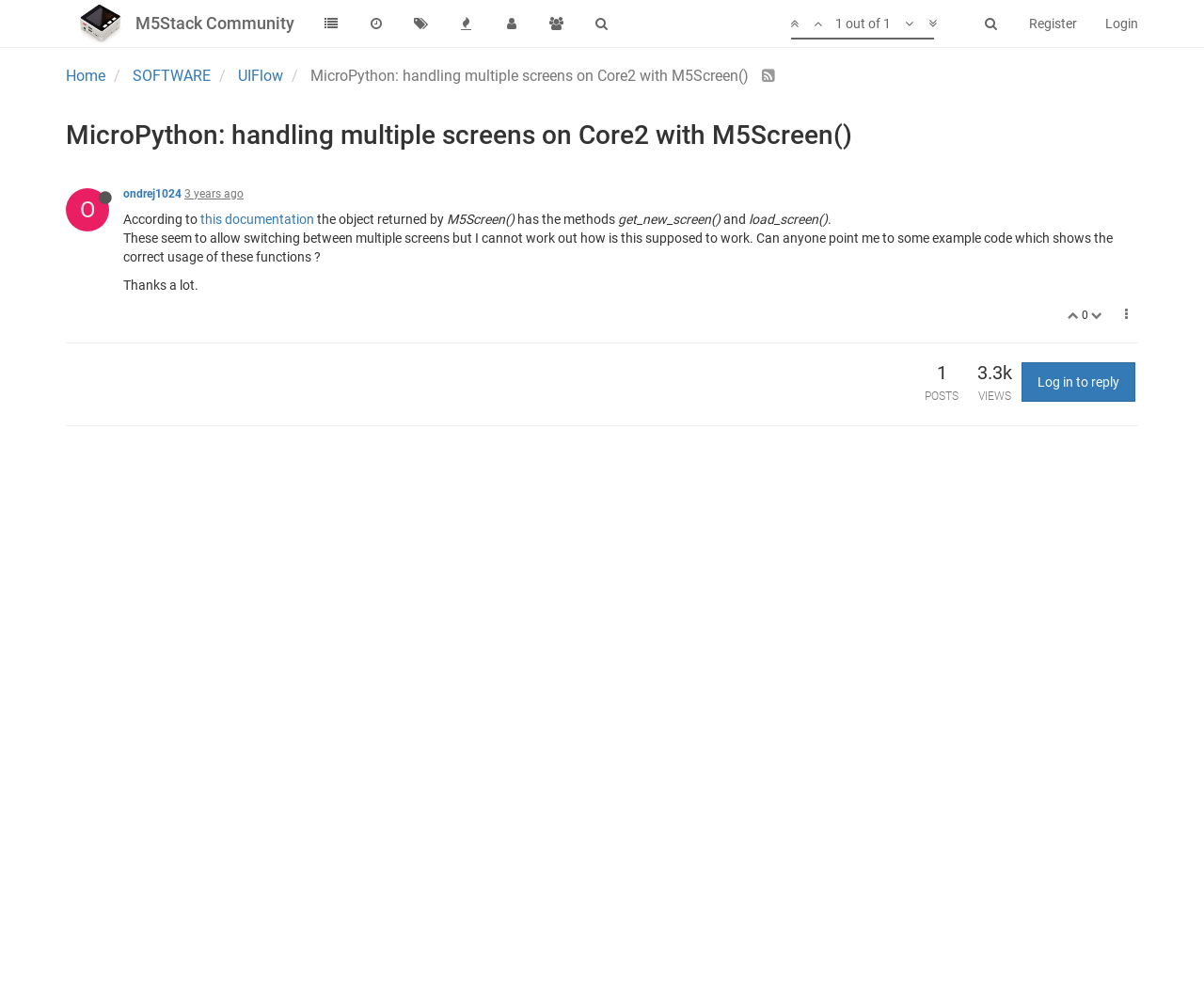Please use the details from the image to answer the following question comprehensively:
How many posts are there?

The number of posts can be found in the generic element with the text '3285' which is located below the 'POSTS' label.